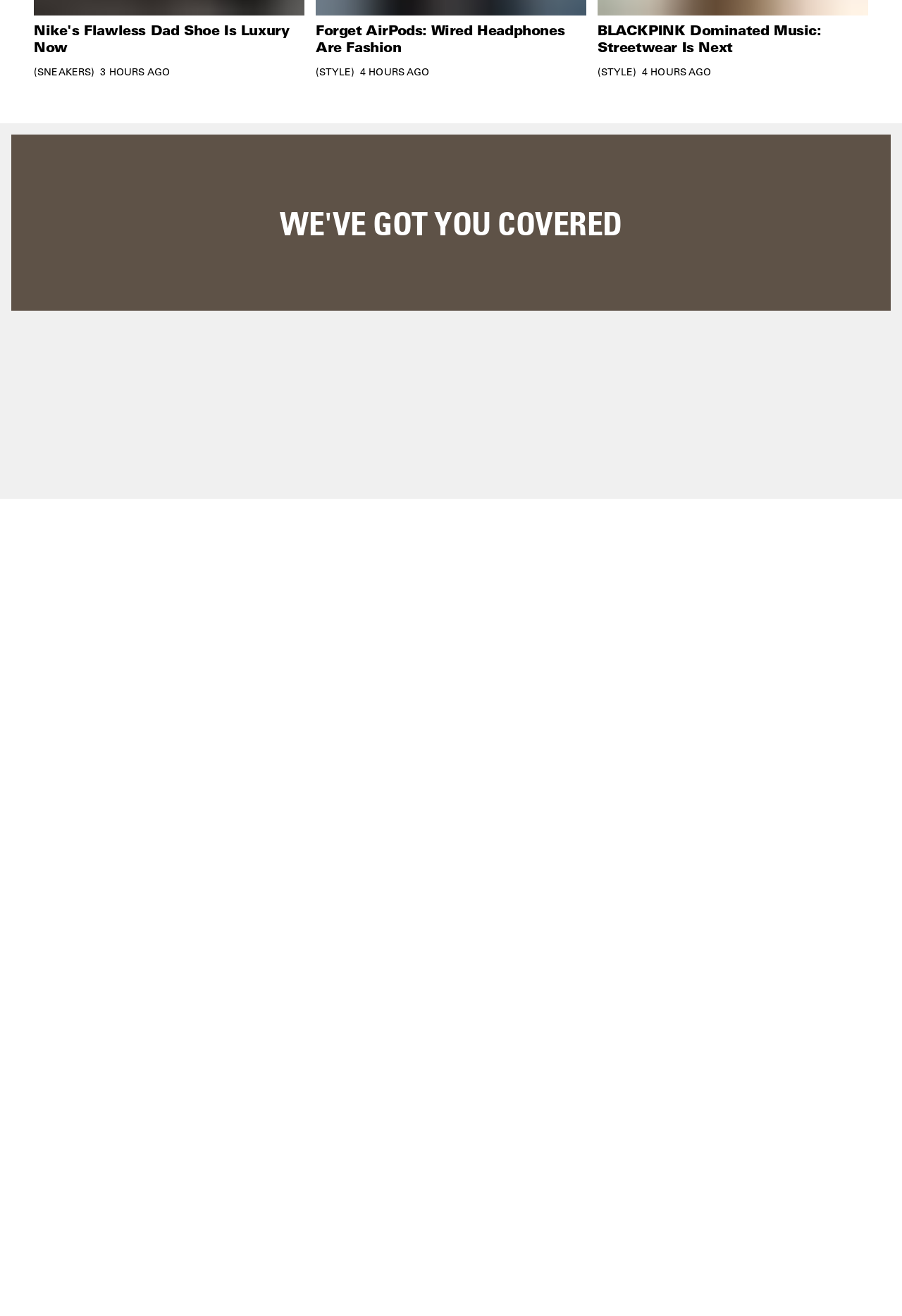Find the bounding box coordinates of the clickable element required to execute the following instruction: "Select country from dropdown". Provide the coordinates as four float numbers between 0 and 1, i.e., [left, top, right, bottom].

[0.741, 0.912, 0.962, 0.942]